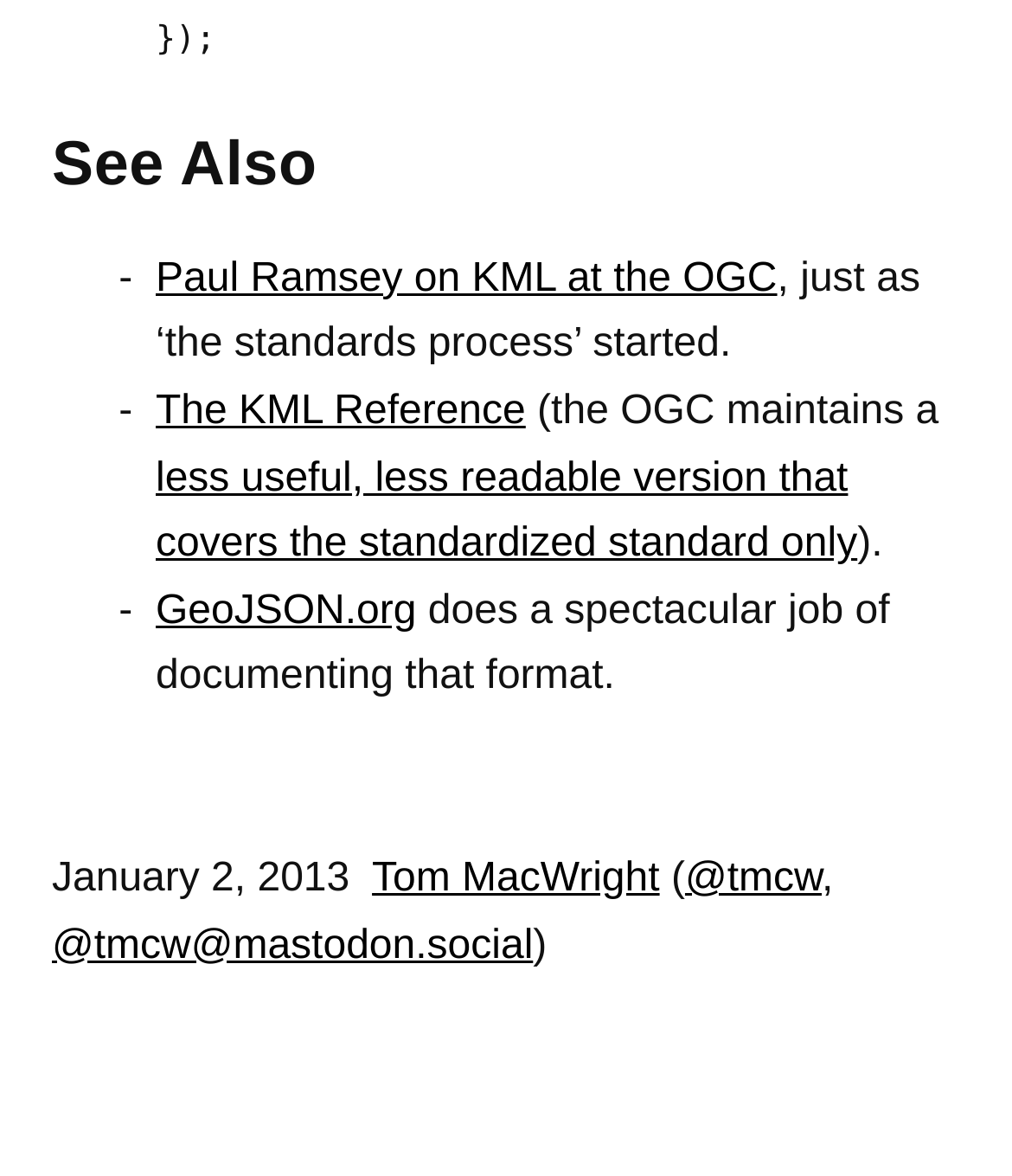What is the organization that maintains a less useful version of the KML standard?
Offer a detailed and full explanation in response to the question.

I found the organization's name by looking at the text that reads 'the OGC maintains a less useful, less readable version that covers the standardized standard only'. This suggests that the OGC (Open Geospatial Consortium) is the organization that maintains a less useful version of the KML standard.